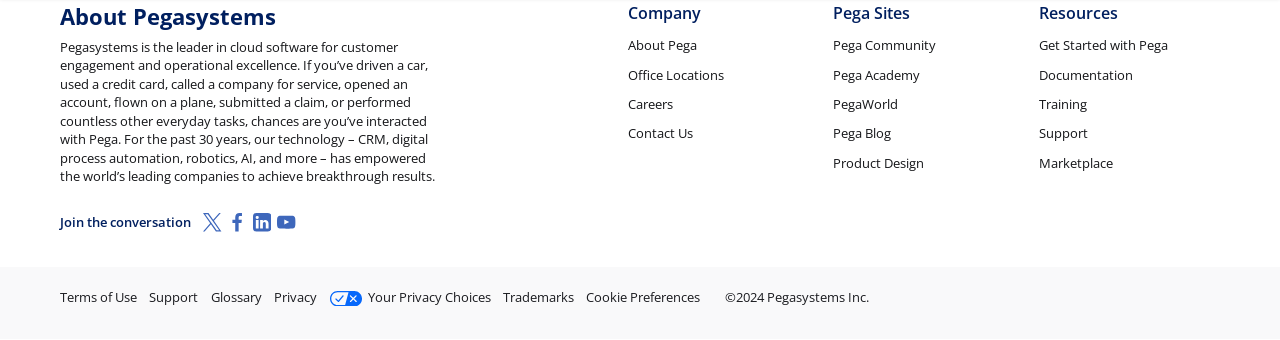Determine the bounding box coordinates (top-left x, top-left y, bottom-right x, bottom-right y) of the UI element described in the following text: Careers

[0.49, 0.279, 0.53, 0.334]